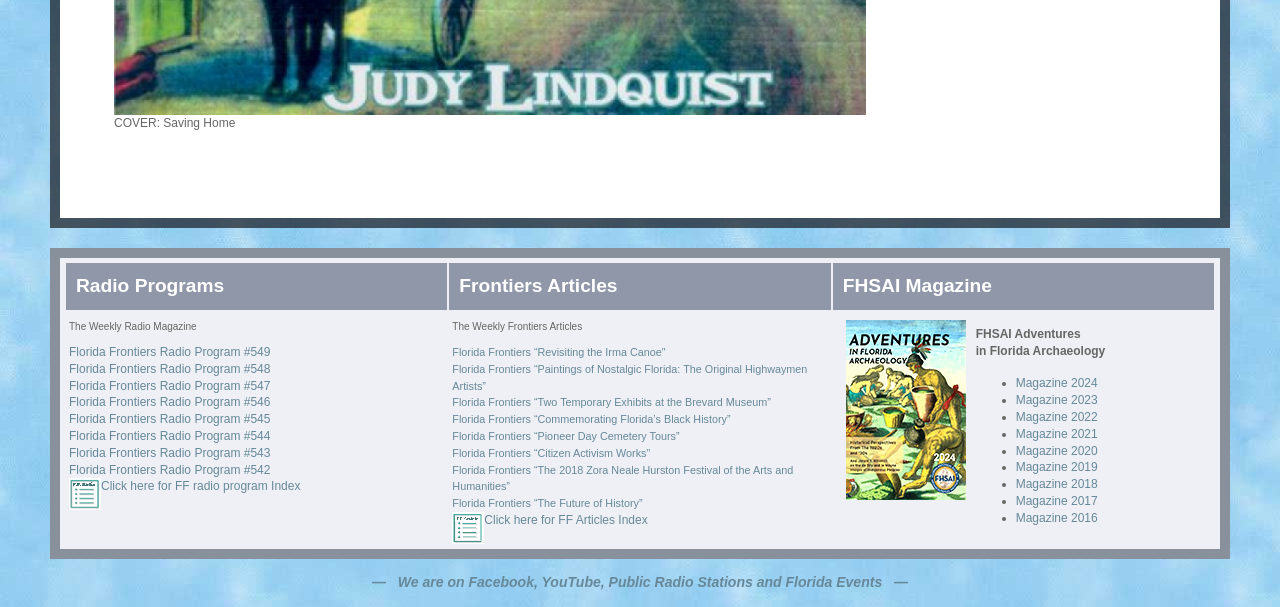Locate the bounding box coordinates of the area to click to fulfill this instruction: "Click on 'Frontiers Articles'". The bounding box should be presented as four float numbers between 0 and 1, in the order [left, top, right, bottom].

[0.359, 0.453, 0.482, 0.488]